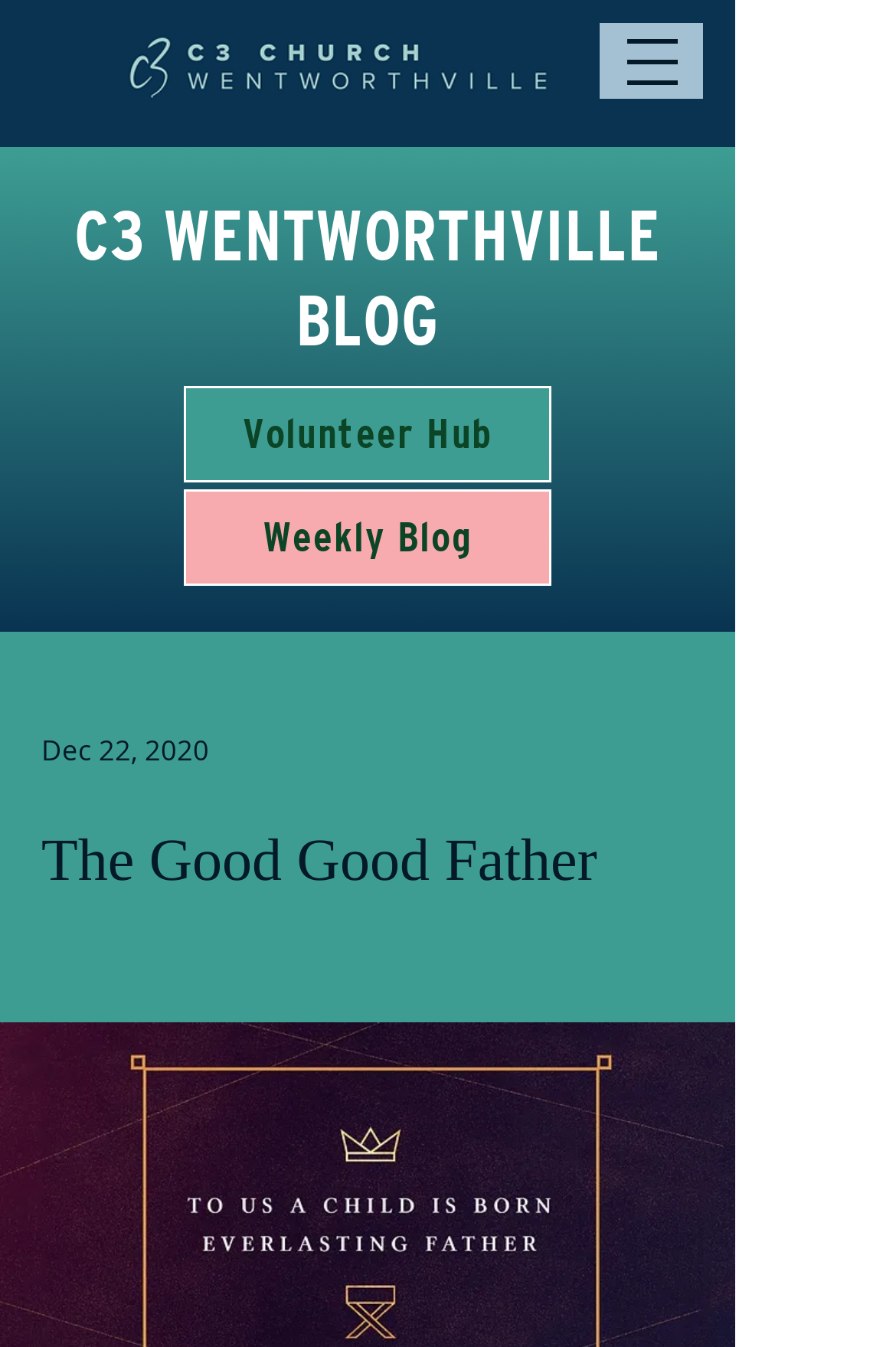Identify the bounding box for the UI element specified in this description: "aria-label="Open navigation menu"". The coordinates must be four float numbers between 0 and 1, formatted as [left, top, right, bottom].

[0.669, 0.017, 0.785, 0.073]